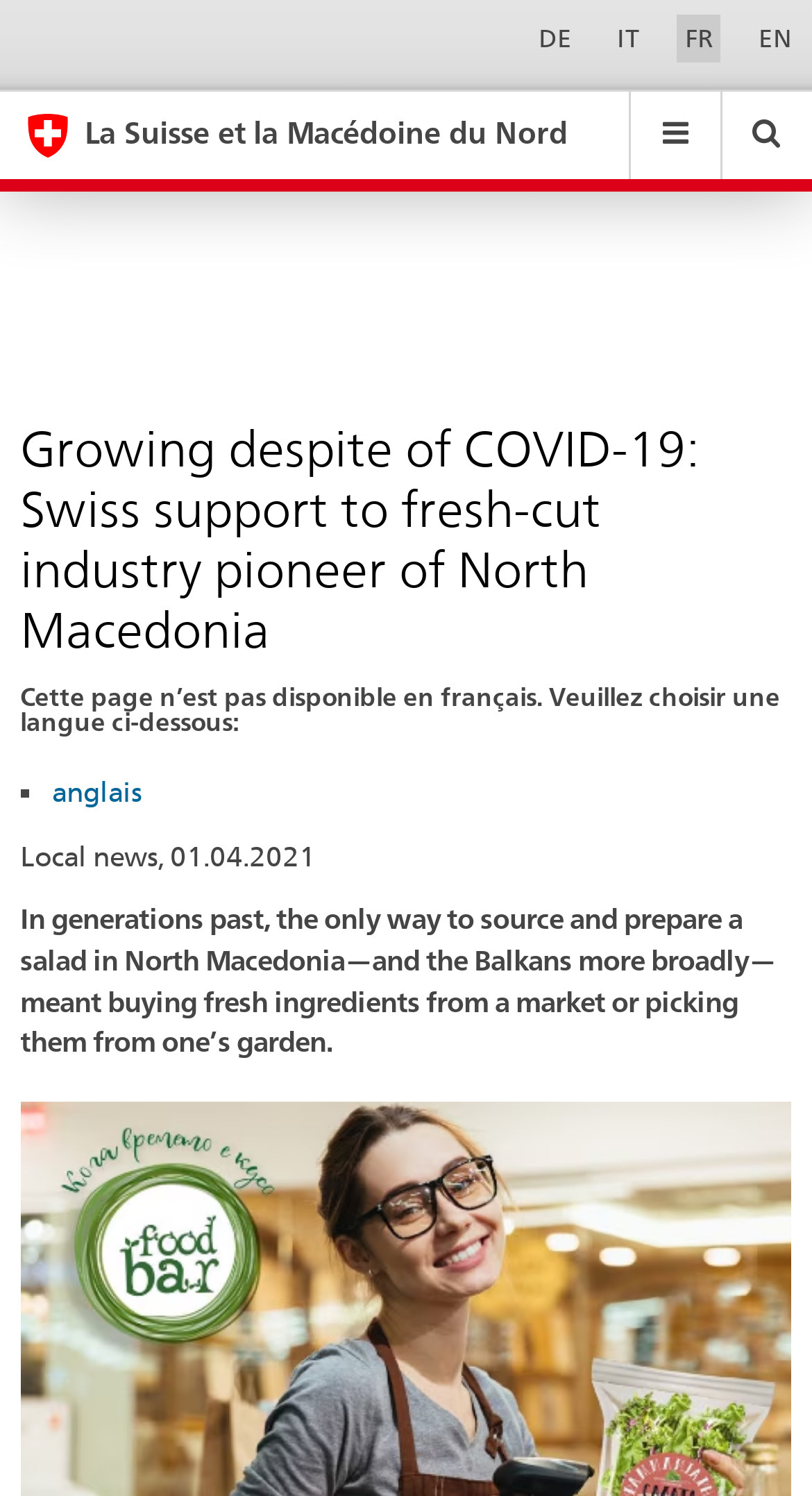Write a detailed summary of the webpage.

This webpage is about the Swiss support to the fresh-cut industry pioneer in North Macedonia, with a focus on the impact of COVID-19. At the top of the page, there are four language options - DE, IT, FR, and EN - aligned horizontally, with EN being the most right-aligned. Below these options, there is a table with three columns, containing a logo and text "La Suisse et la Macédoine du Nord" on the left, a navigation menu in the middle, and a search bar on the right.

On the left side of the page, there is a search box with a placeholder text "Recherche..." and a button to reset the search field. Above the search box, there is a text "Recherche..." and a static text "Suchfeld zurücksetzen" on the right side of the search box.

The main content of the page starts with a heading "Growing despite of COVID-19: Swiss support to fresh-cut industry pioneer of North Macedonia" followed by a message indicating that the page is not available in French and providing language options. Below this message, there is a list with a single item, marked with a bullet point "■", containing a link to the English version of the page.

The main article starts with a subtitle "Local news, 01.04.2021" and then describes how people in North Macedonia and the Balkans used to source and prepare salads in the past. The article continues with a link at the bottom.